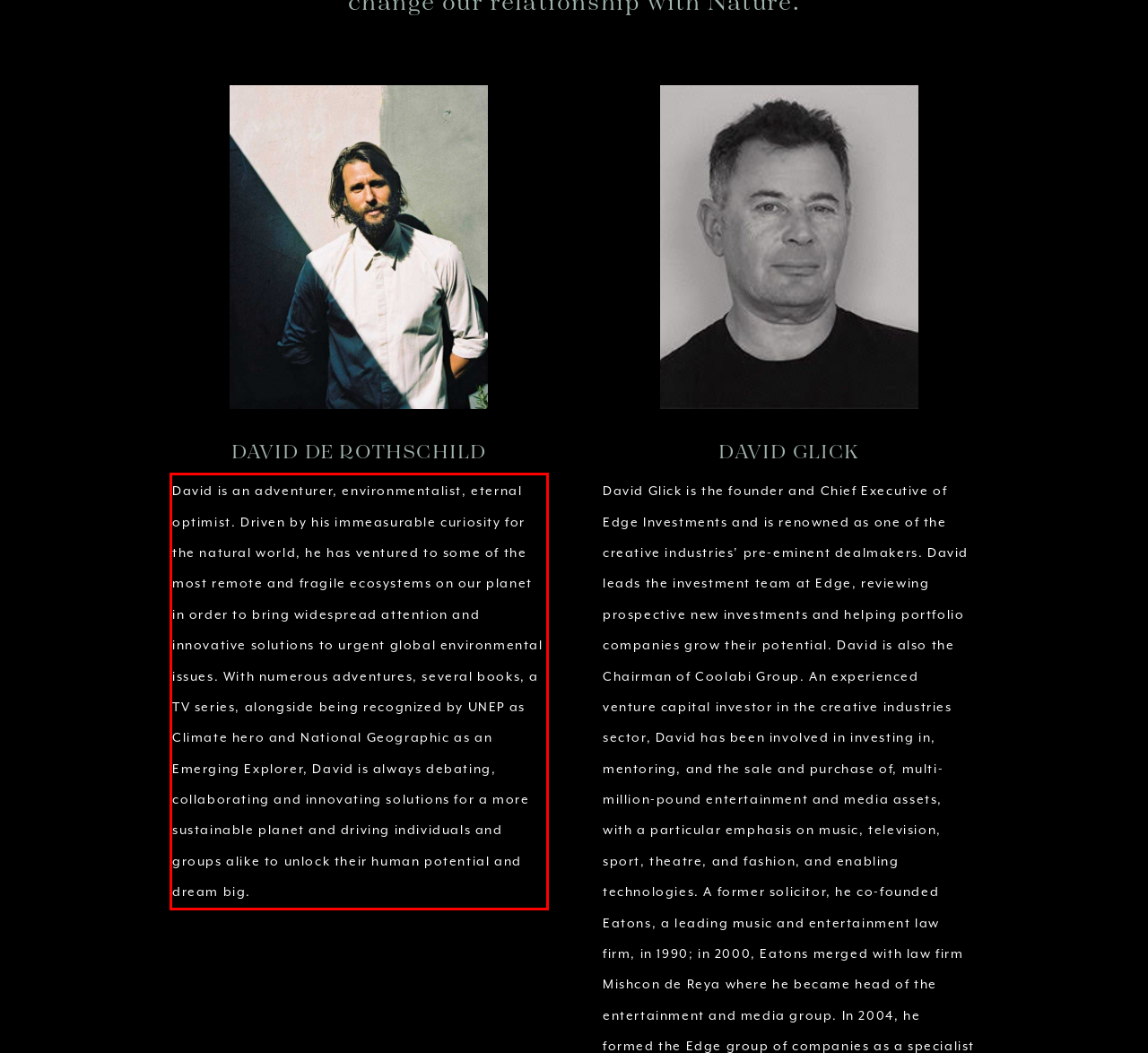You are provided with a screenshot of a webpage containing a red bounding box. Please extract the text enclosed by this red bounding box.

David is an adventurer, environmentalist, eternal optimist. Driven by his immeasurable curiosity for the natural world, he has ventured to some of the most remote and fragile ecosystems on our planet in order to bring widespread attention and innovative solutions to urgent global environmental issues. With numerous adventures, several books, a TV series, alongside being recognized by UNEP as Climate hero and National Geographic as an Emerging Explorer, David is always debating, collaborating and innovating solutions for a more sustainable planet and driving individuals and groups alike to unlock their human potential and dream big.